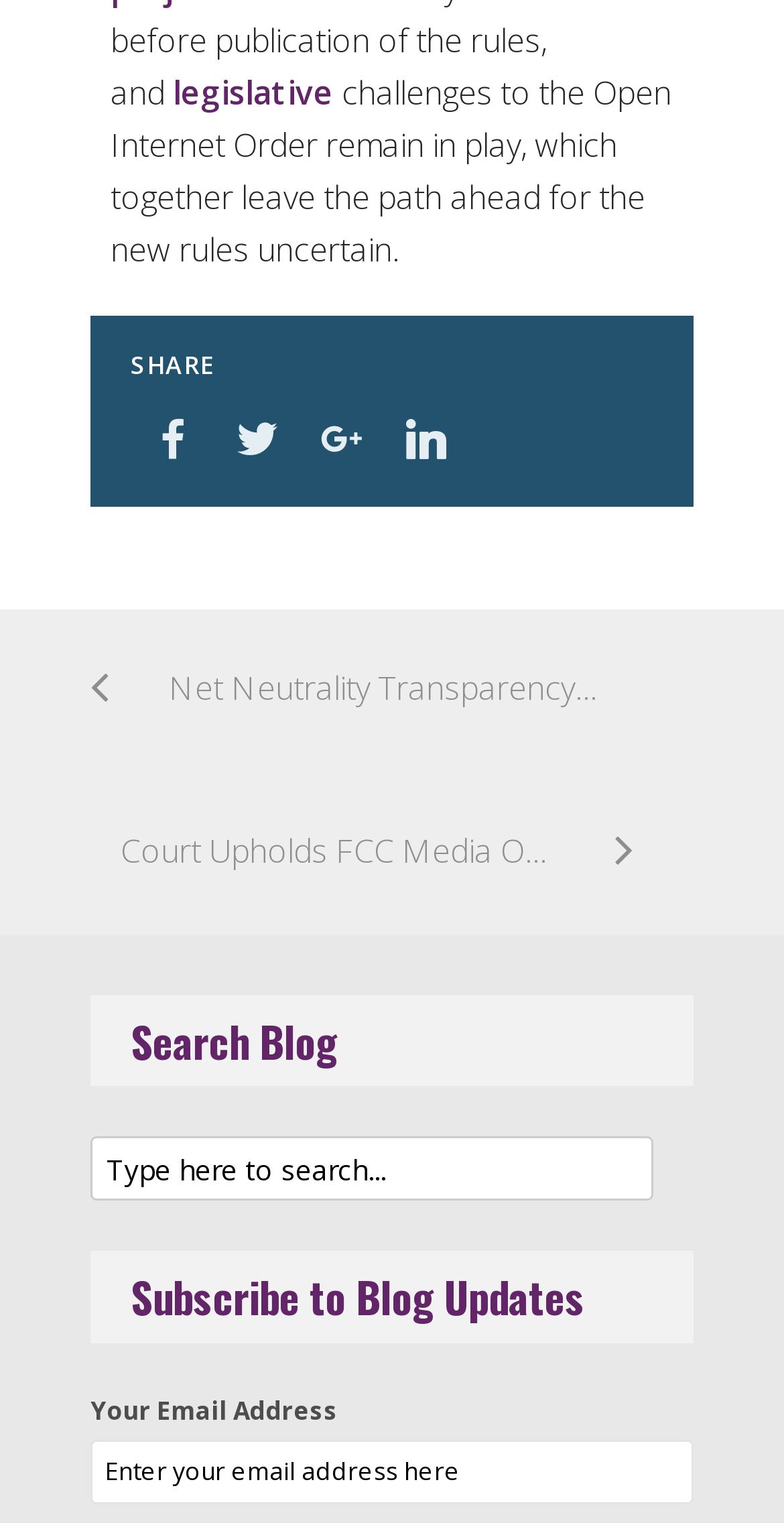How many social media sharing icons are there?
Provide a fully detailed and comprehensive answer to the question.

There are four social media sharing icons located below the 'SHARE' text, which are represented by Unicode characters '', '', '', and ''.